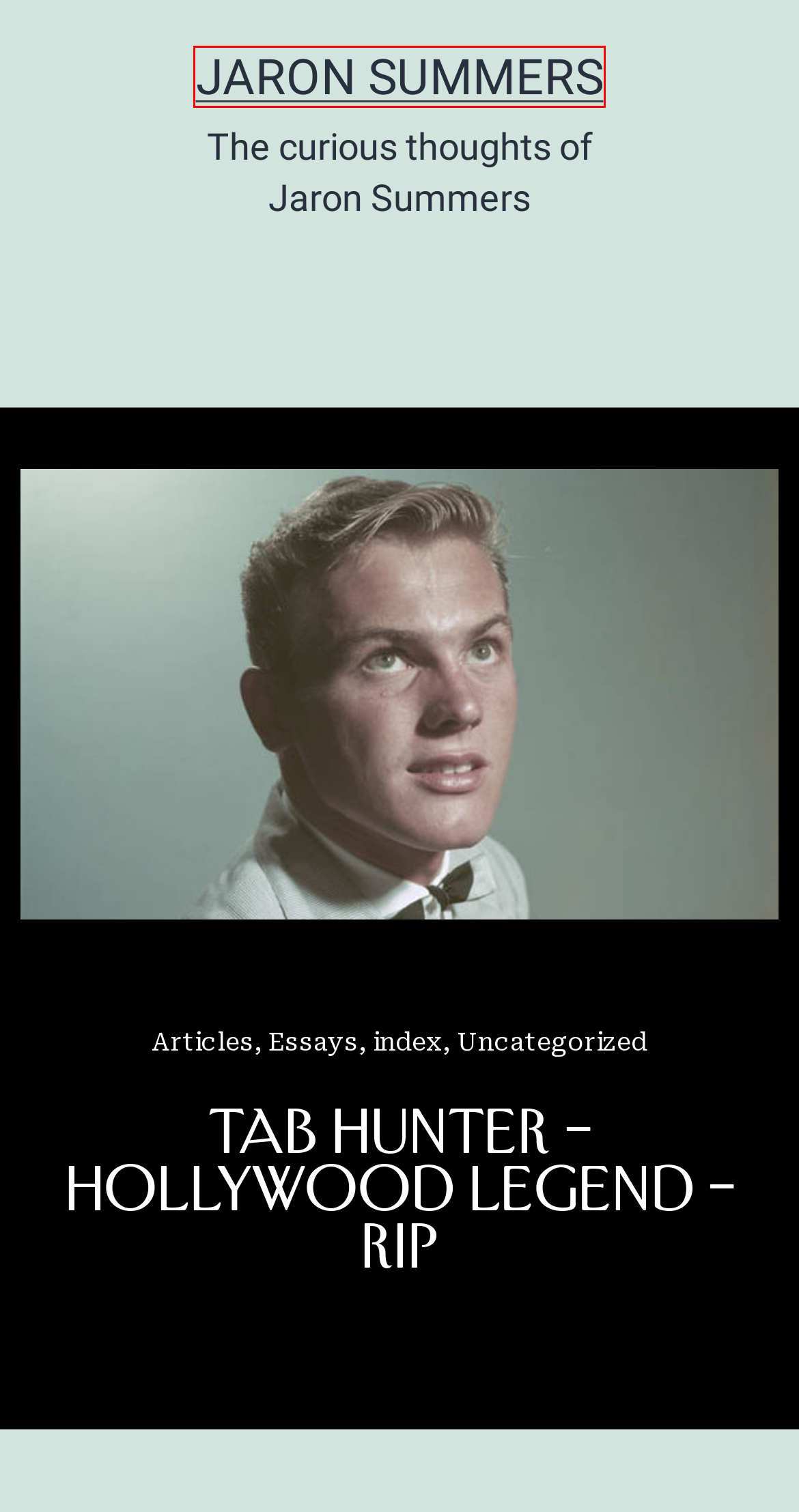You have received a screenshot of a webpage with a red bounding box indicating a UI element. Please determine the most fitting webpage description that matches the new webpage after clicking on the indicated element. The choices are:
A. Don’t finish my sentences  |  Jaron Summers
B. Jaron Summers | Tags
C. Dr. Juliet 2  |  Jaron Summers
D. President Bernie … gulppppppppppp  |  Jaron Summers
E. Bankruptcy Terminated  |  Jaron Summers
F. Every 100 Years (Part 2)  |  Jaron Summers
G. Jaron Summers | Category
H. Jaron Summers

H